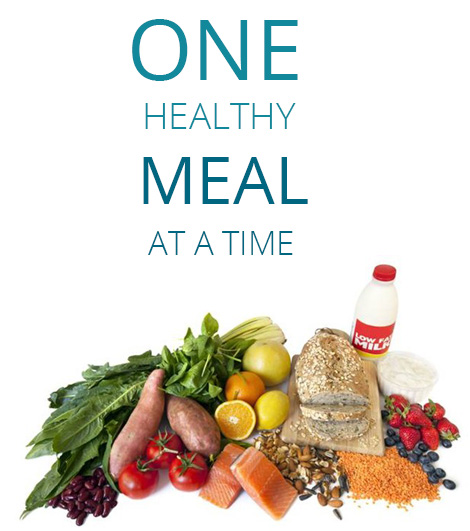Offer a thorough description of the image.

This image features a vibrant arrangement of fresh, healthy ingredients alongside the motivational phrase "ONE HEALTHY MEAL AT A TIME." The backdrop of the image highlights a selection of nutritious foods, including leafy greens, sweet potatoes, citrus fruits, tomatoes, berries, salmon, a loaf of whole grain bread, and a bottle of low-fat milk. The composition emphasizes a commitment to healthy eating and the importance of meal preparation, all while promoting a balanced and wholesome lifestyle. The bright, inviting colors of the food make it an appealing visual representation of health and wellness.